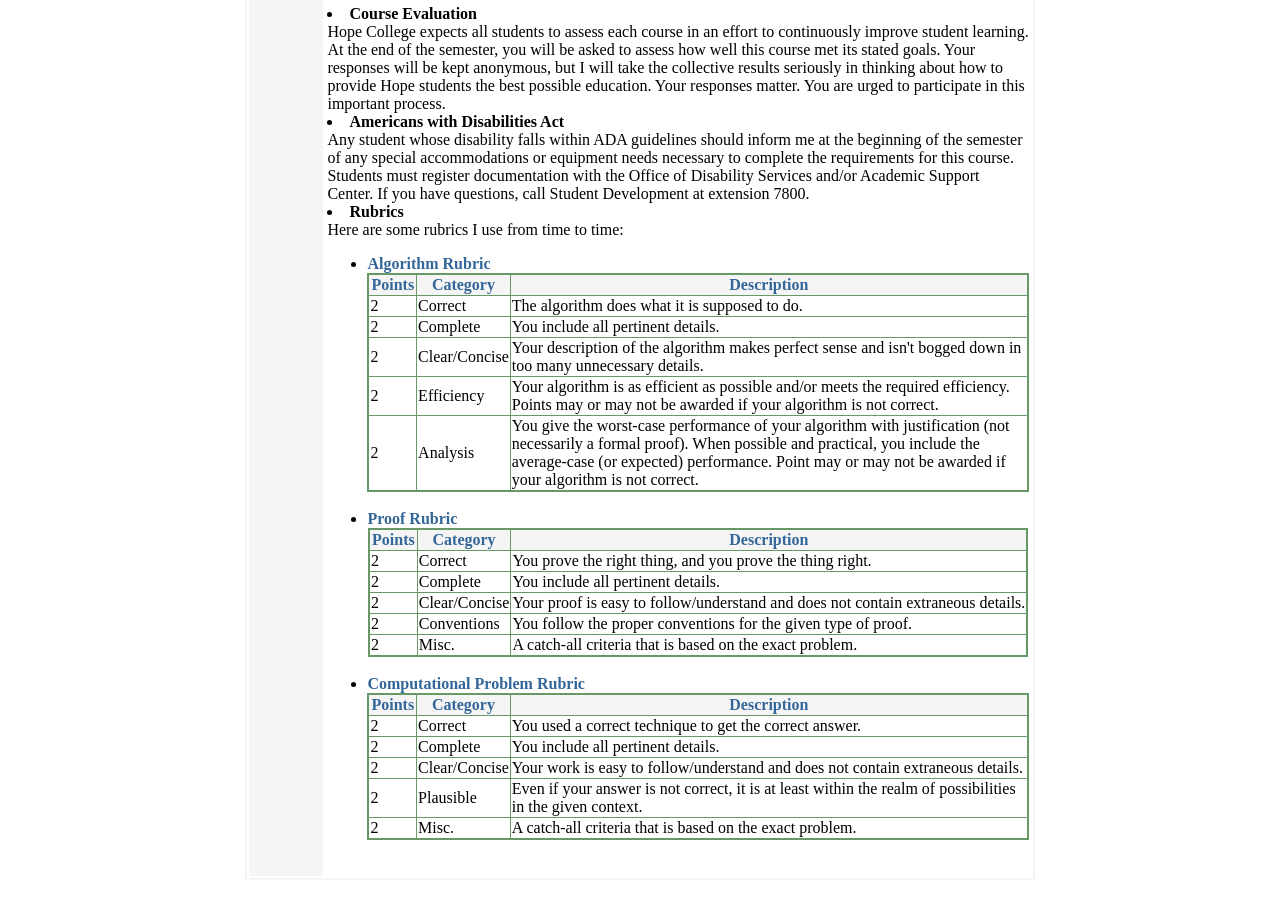What are the categories in the Algorithm Rubric?
Please provide a single word or phrase in response based on the screenshot.

Points, Category, Description